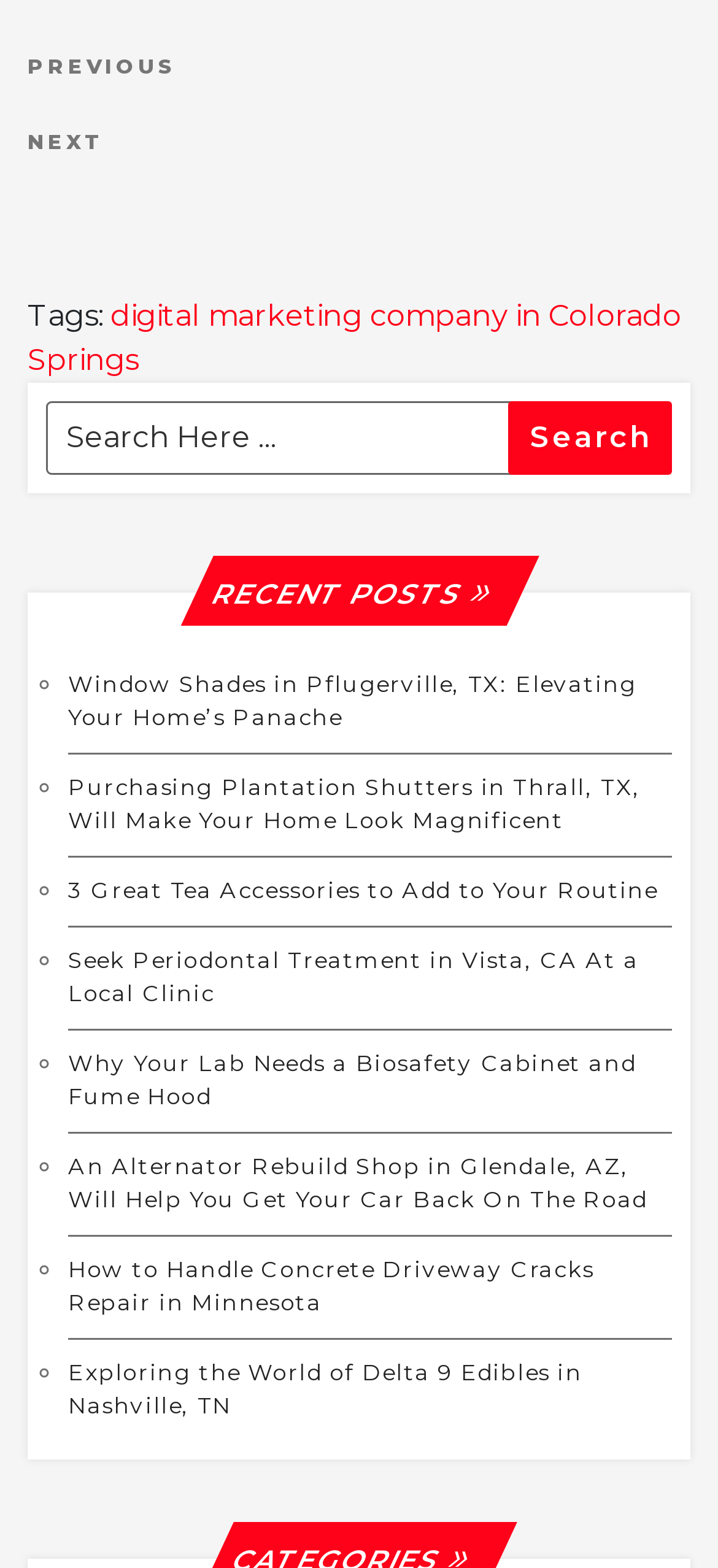How many recent posts are listed?
Can you provide a detailed and comprehensive answer to the question?

I counted the number of links under the 'RECENT POSTS' heading, and there are 10 links, each representing a recent post.